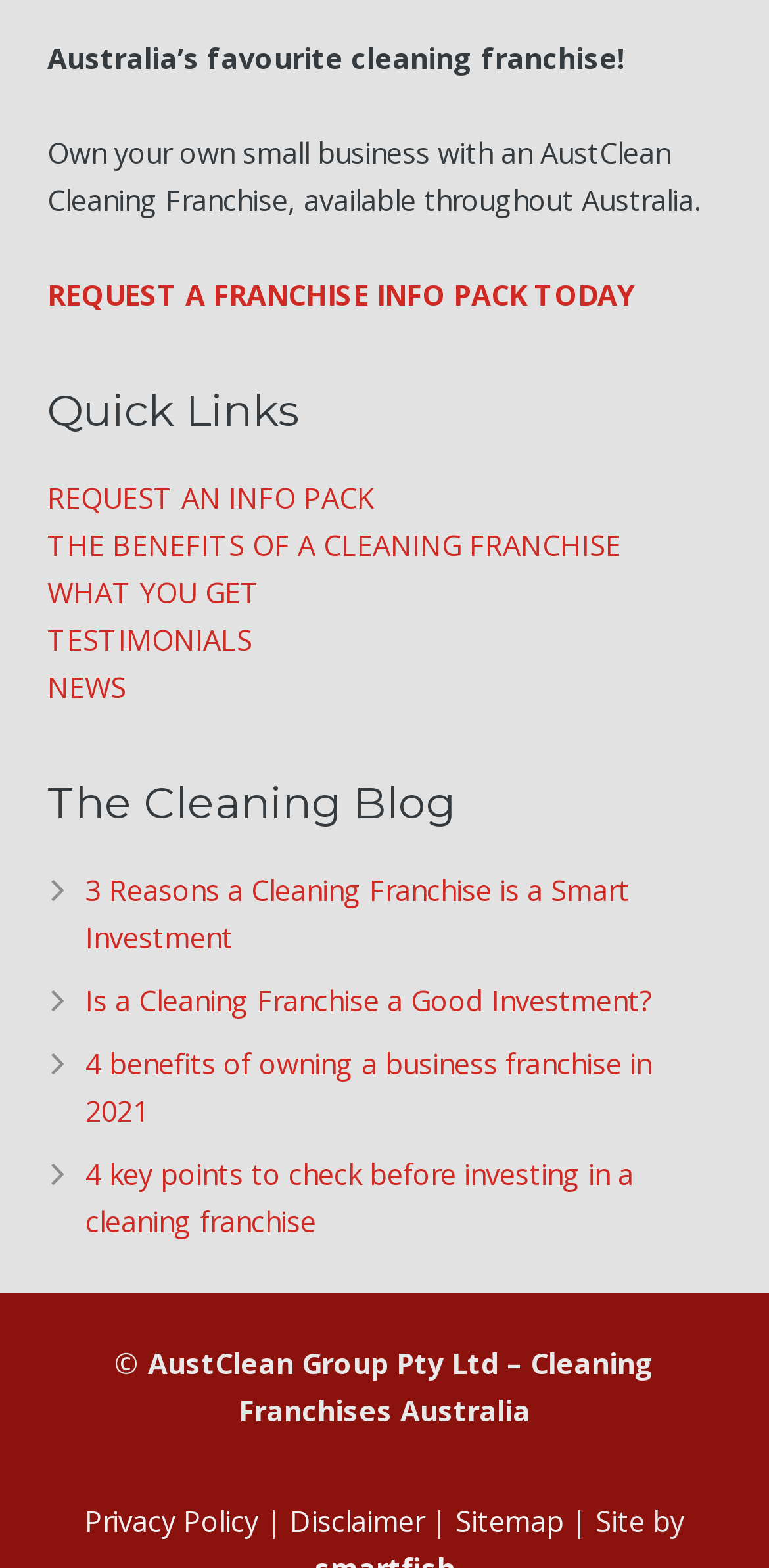Find the bounding box coordinates of the element I should click to carry out the following instruction: "Read the latest news".

[0.062, 0.426, 0.164, 0.45]